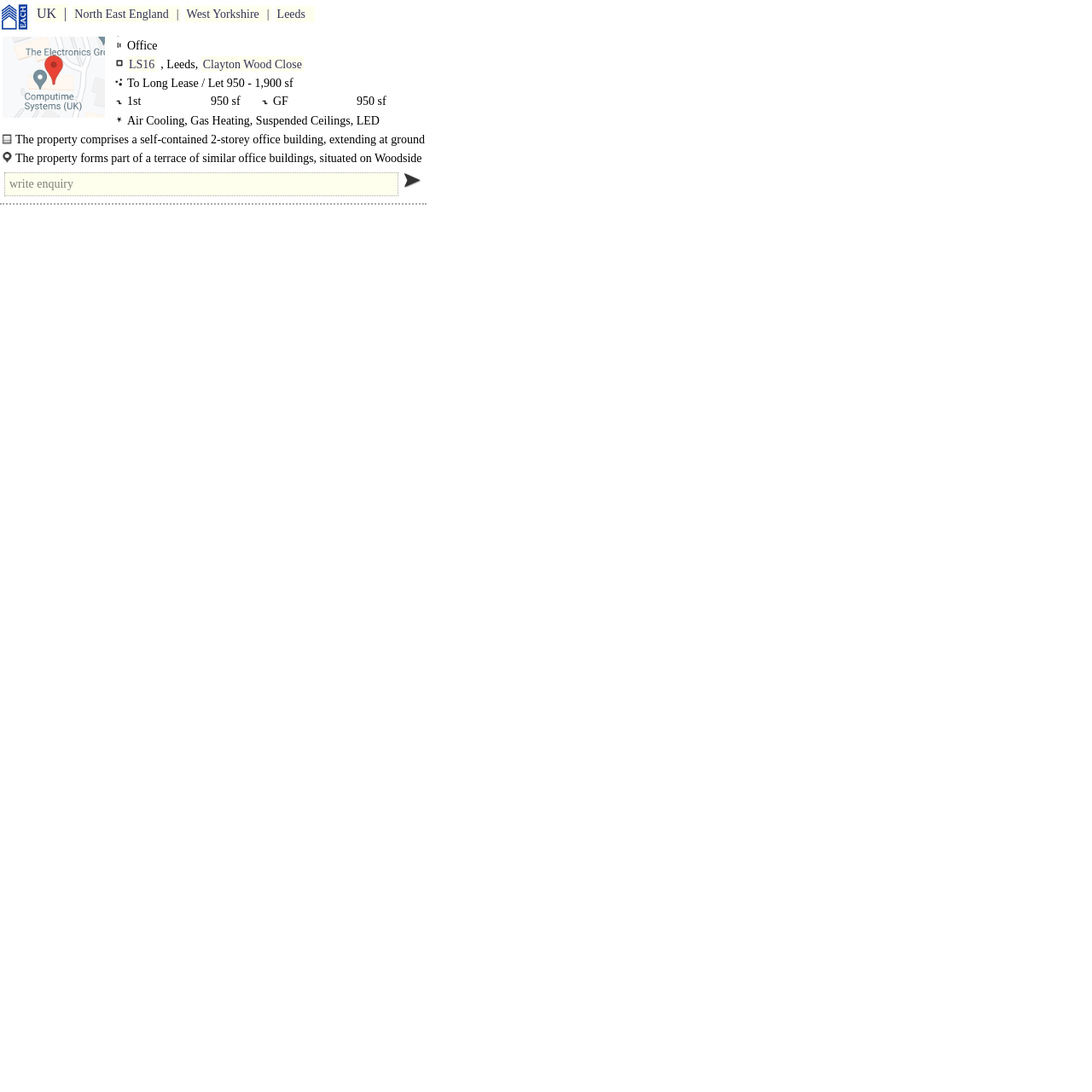Identify the bounding box coordinates for the element you need to click to achieve the following task: "Click on UK". The coordinates must be four float values ranging from 0 to 1, formatted as [left, top, right, bottom].

[0.032, 0.004, 0.063, 0.02]